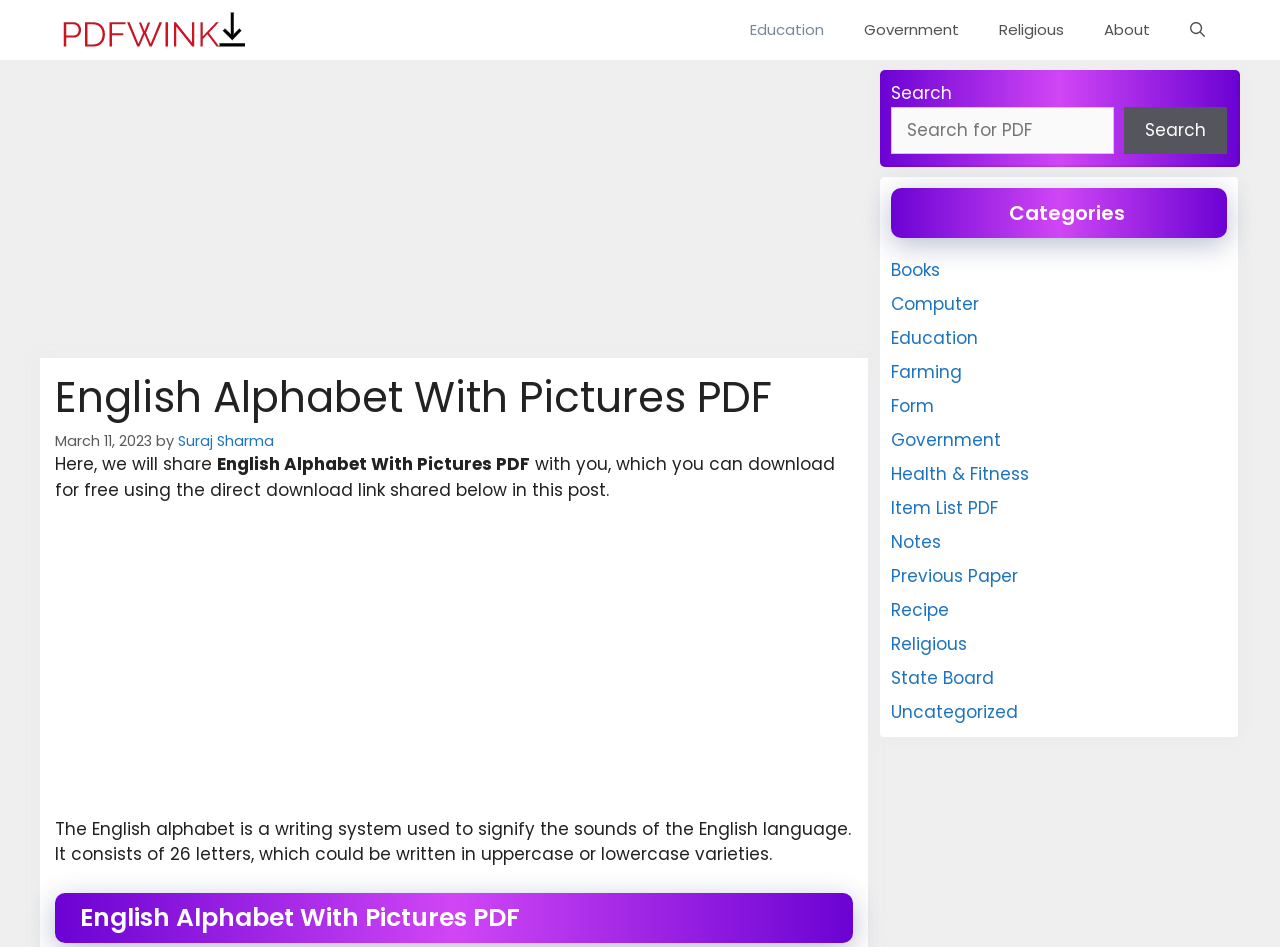Please provide a comprehensive response to the question below by analyzing the image: 
What is the purpose of the webpage?

The purpose of the webpage can be inferred from the text at the top of the page, which states 'Here, we will share English Alphabet With Pictures PDF with you, which you can download for free using the direct download link shared below...'.